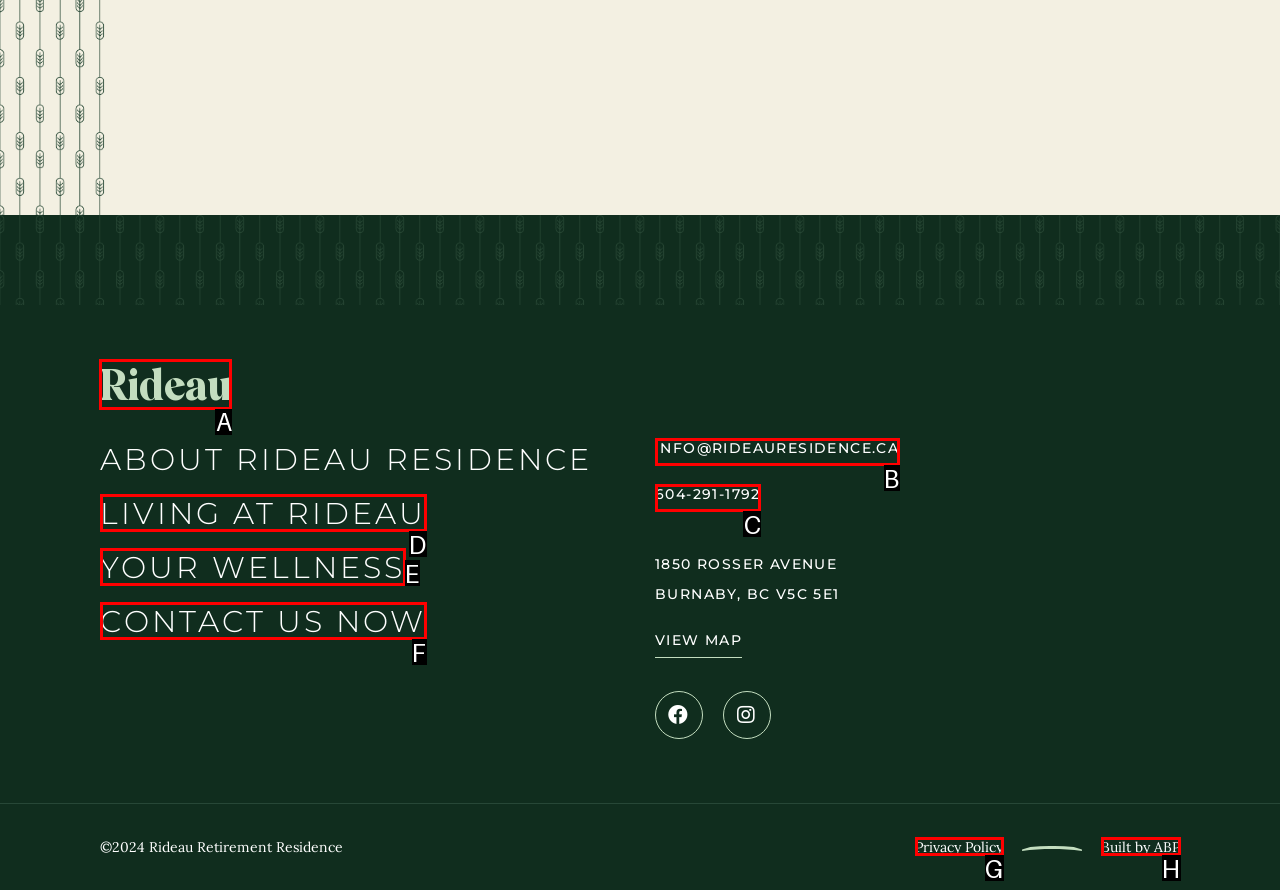Identify which lettered option completes the task: Click on the 'Elevenlabs AI Music generator launches into early preview' article. Provide the letter of the correct choice.

None